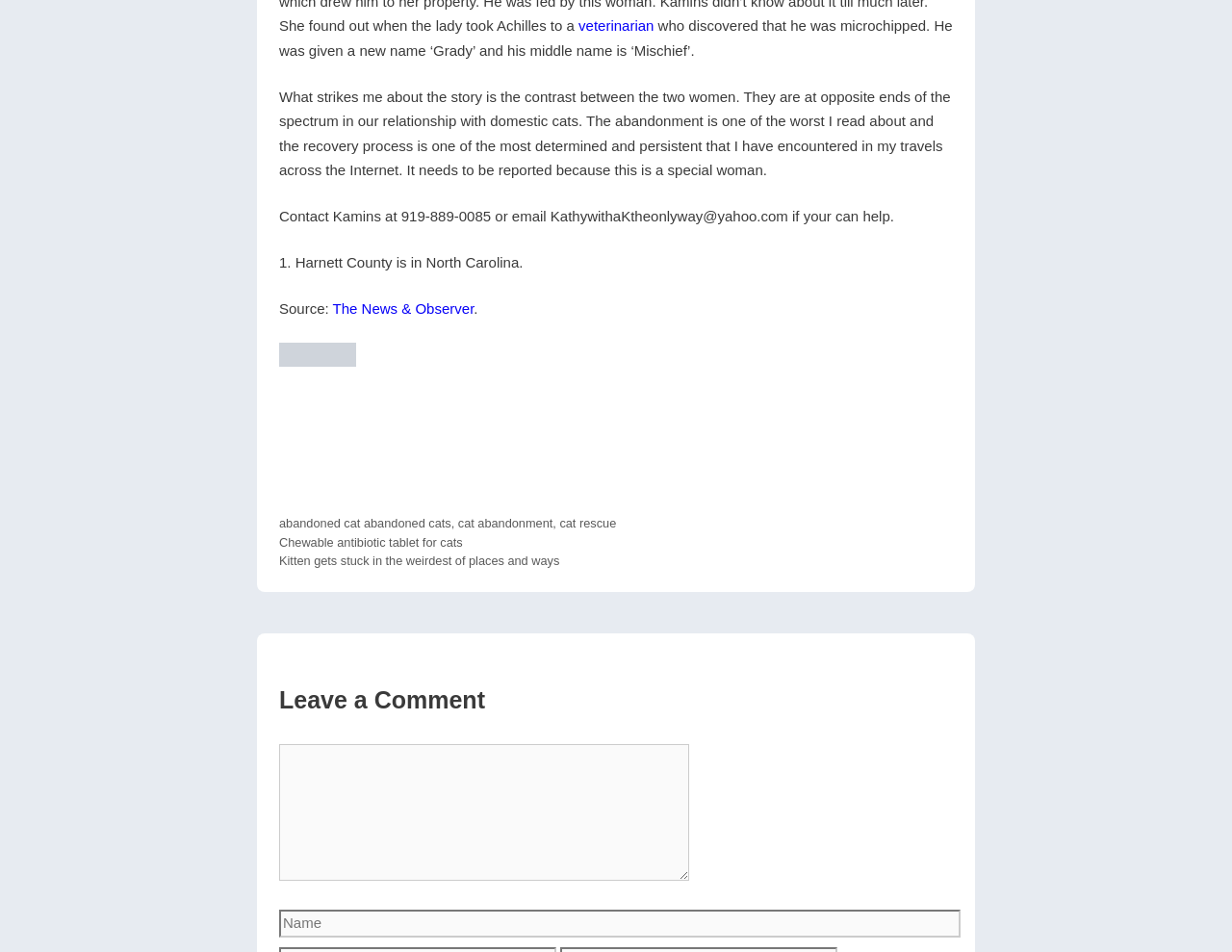What is Grady's middle name?
Provide an in-depth answer to the question, covering all aspects.

The answer can be found in the second StaticText element, which mentions 'He was given a new name ‘Grady’ and his middle name is ‘Mischief’’.